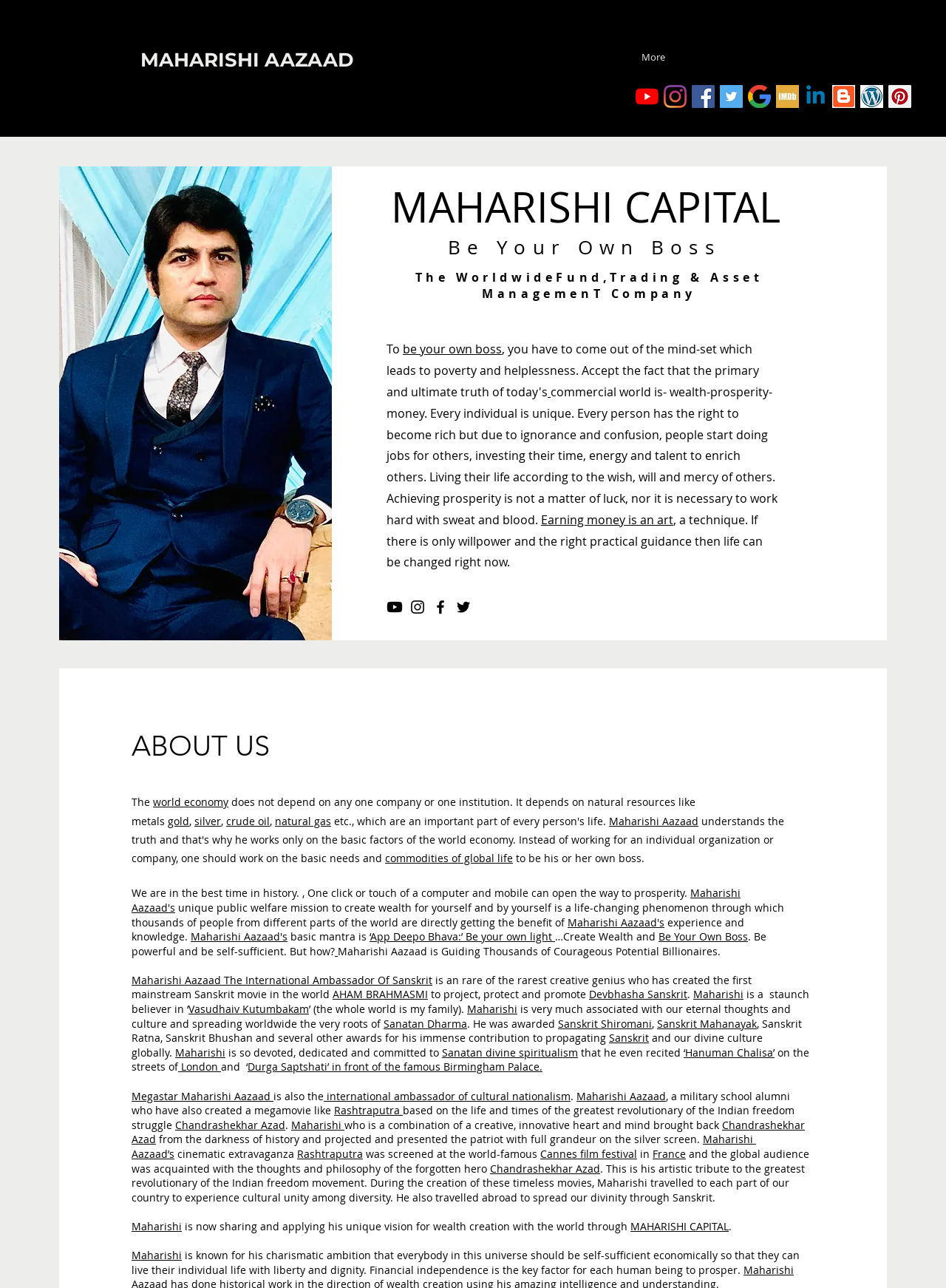Provide the bounding box coordinates for the specified HTML element described in this description: "Vasudhaiv Kutumbakam". The coordinates should be four float numbers ranging from 0 to 1, in the format [left, top, right, bottom].

[0.199, 0.778, 0.327, 0.789]